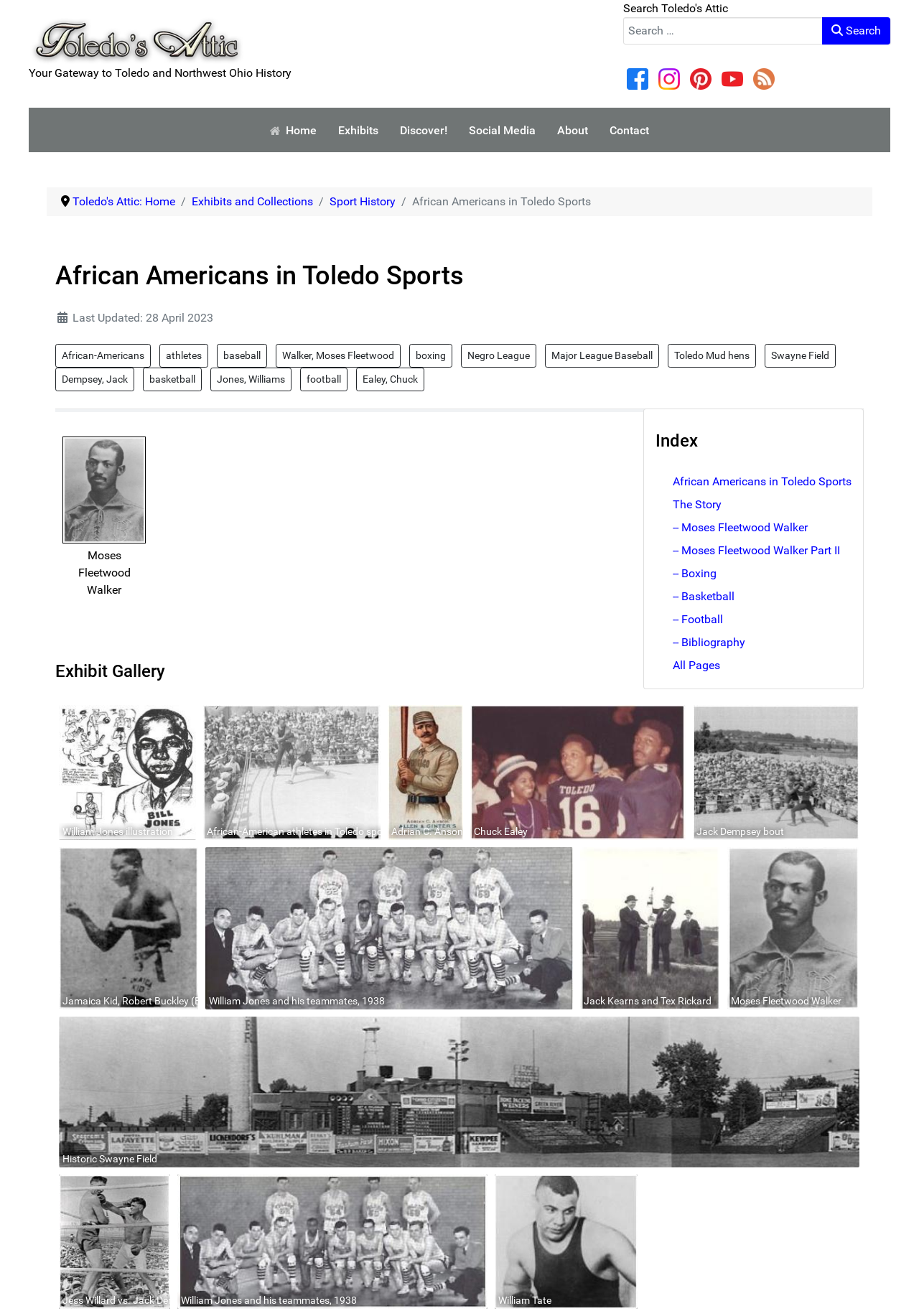Please provide the bounding box coordinates for the element that needs to be clicked to perform the instruction: "Explore Exhibits". The coordinates must consist of four float numbers between 0 and 1, formatted as [left, top, right, bottom].

[0.356, 0.082, 0.424, 0.116]